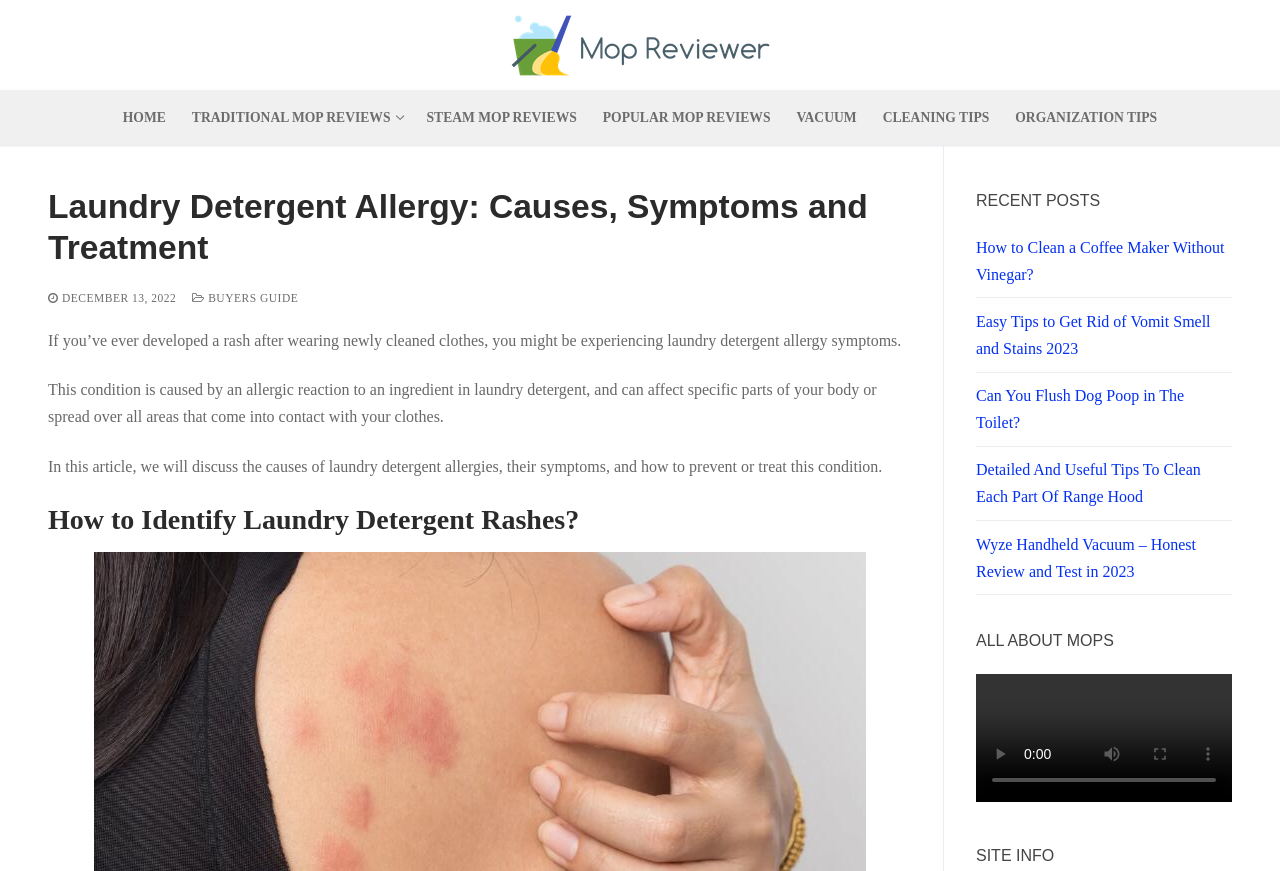Please extract and provide the main headline of the webpage.

Laundry Detergent Allergy: Causes, Symptoms and Treatment